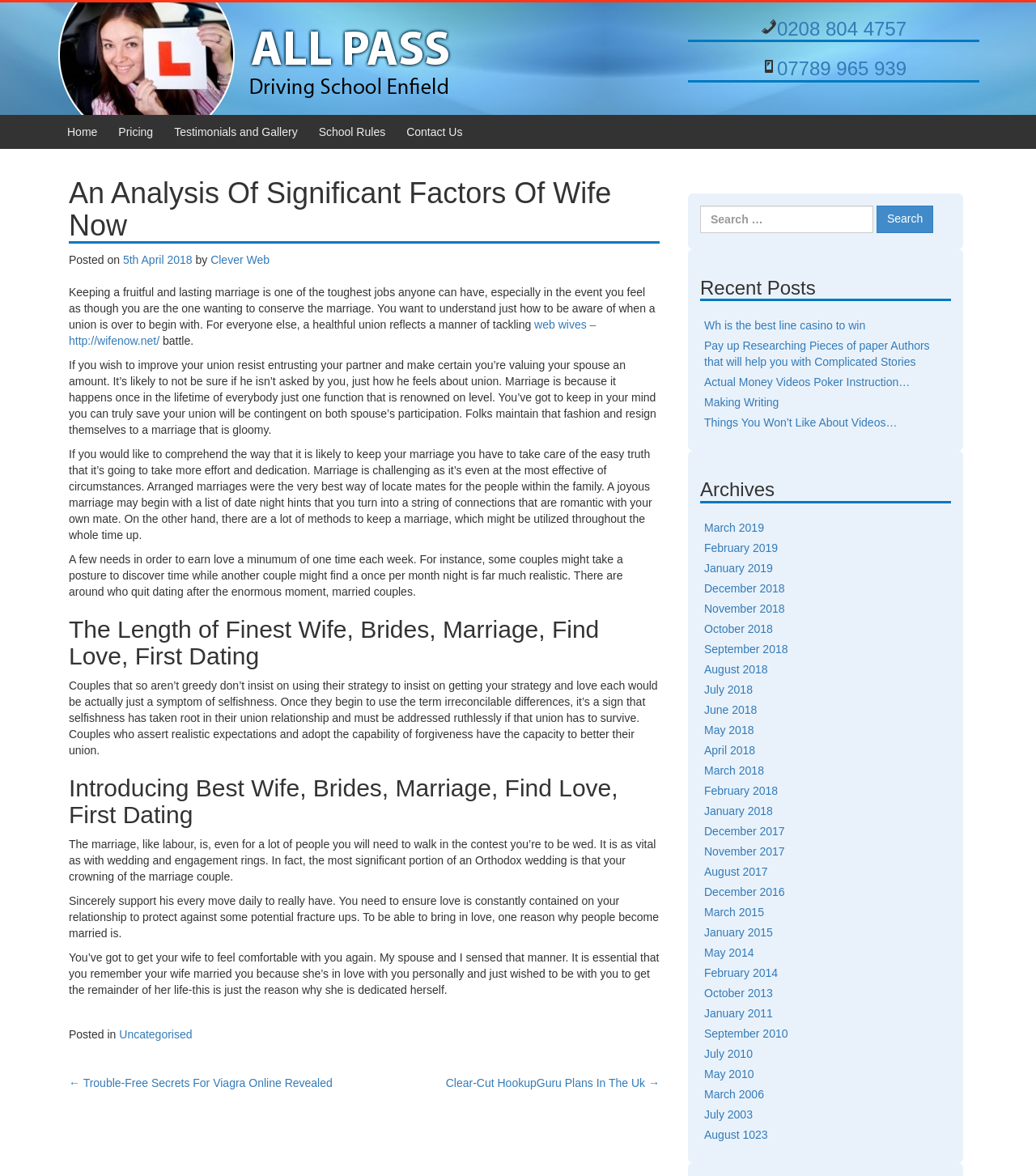Locate the bounding box coordinates of the area where you should click to accomplish the instruction: "Search for something".

[0.676, 0.175, 0.843, 0.198]